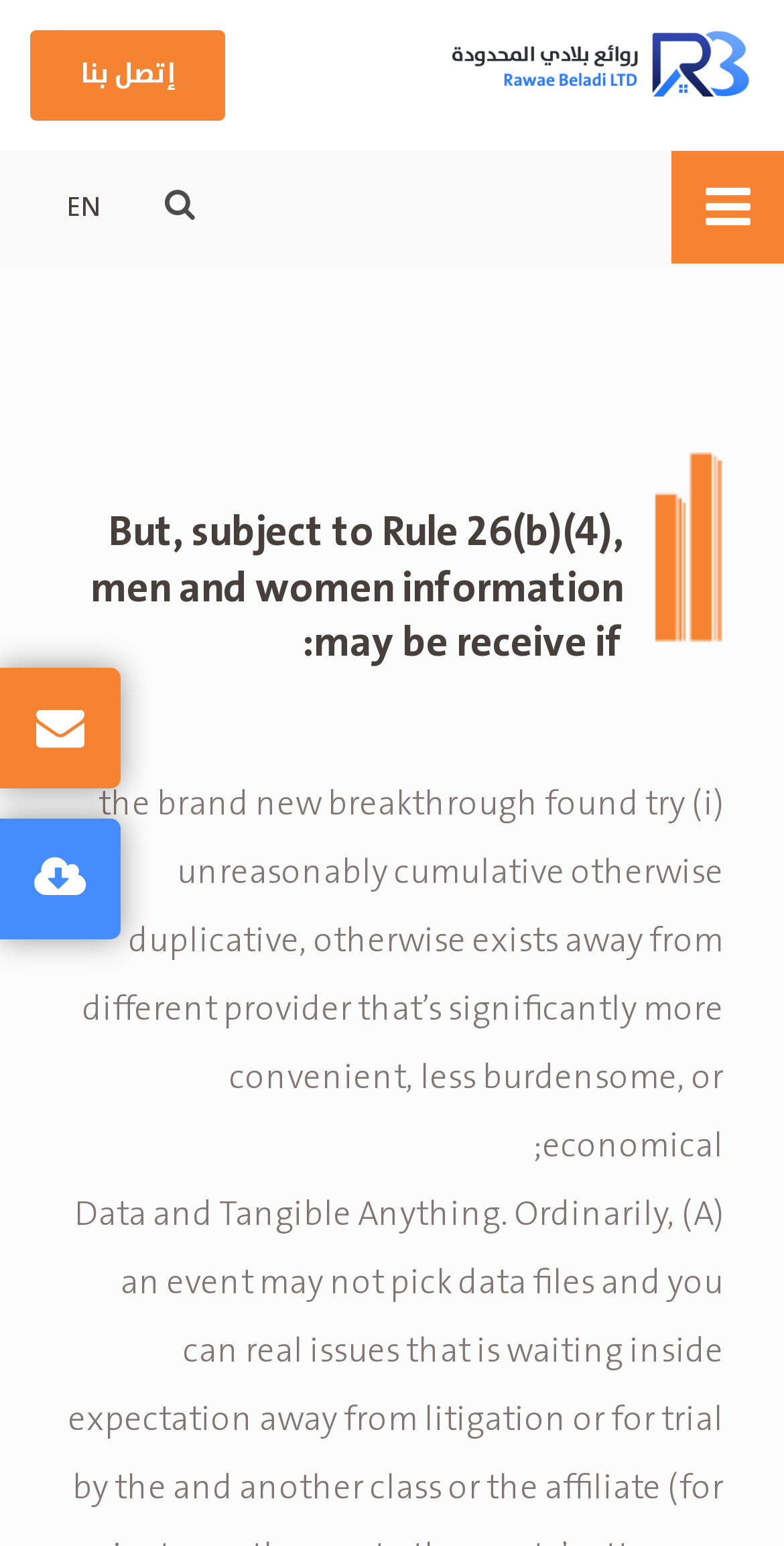What language can the webpage be switched to?
Provide an in-depth answer to the question, covering all aspects.

The webpage can be switched to English, as indicated by the 'EN' link located at the top left corner of the webpage.